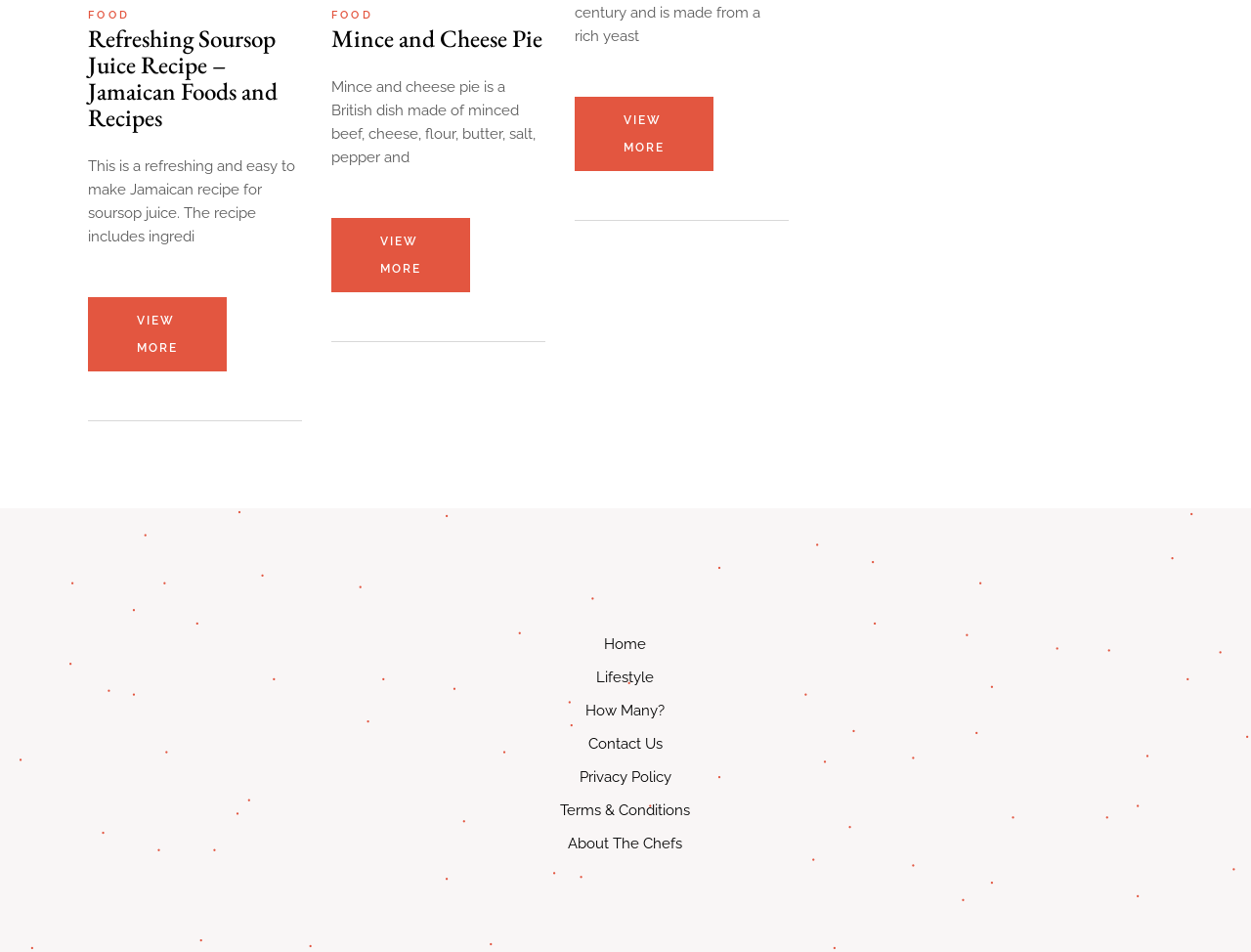Indicate the bounding box coordinates of the element that needs to be clicked to satisfy the following instruction: "Click on the link to read about AGCO's new Challenger MT800 Series Track Tractors". The coordinates should be four float numbers between 0 and 1, i.e., [left, top, right, bottom].

None